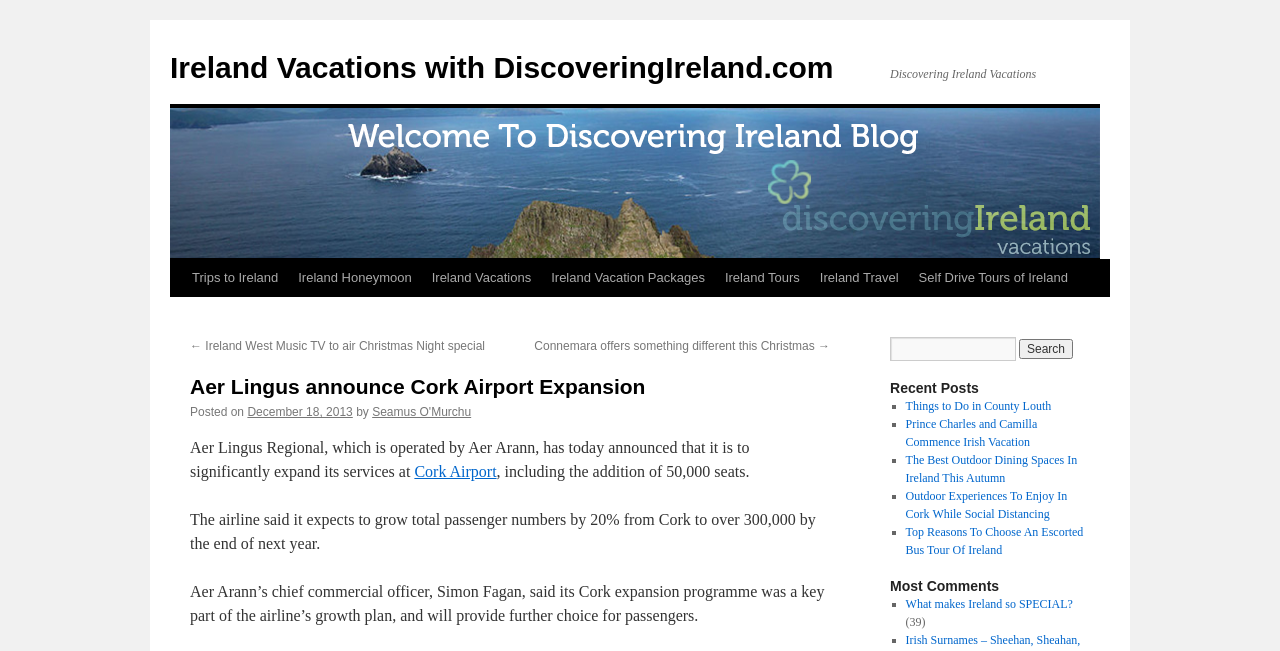Please locate the clickable area by providing the bounding box coordinates to follow this instruction: "View post about Things to Do in County Louth".

[0.707, 0.613, 0.821, 0.634]